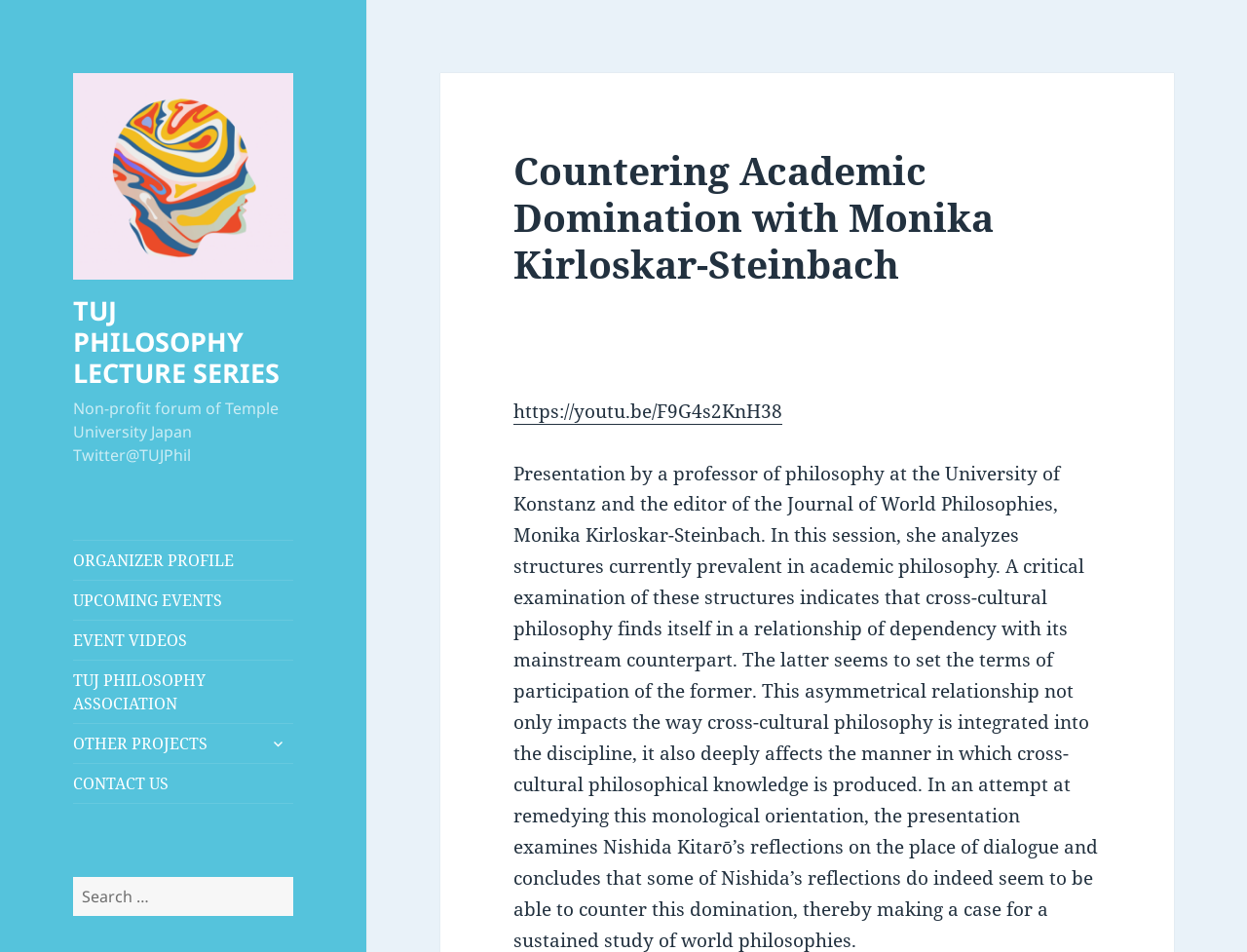Respond to the question below with a single word or phrase:
What is the name of the lecture series?

TUJ PHILOSOPHY LECTURE SERIES